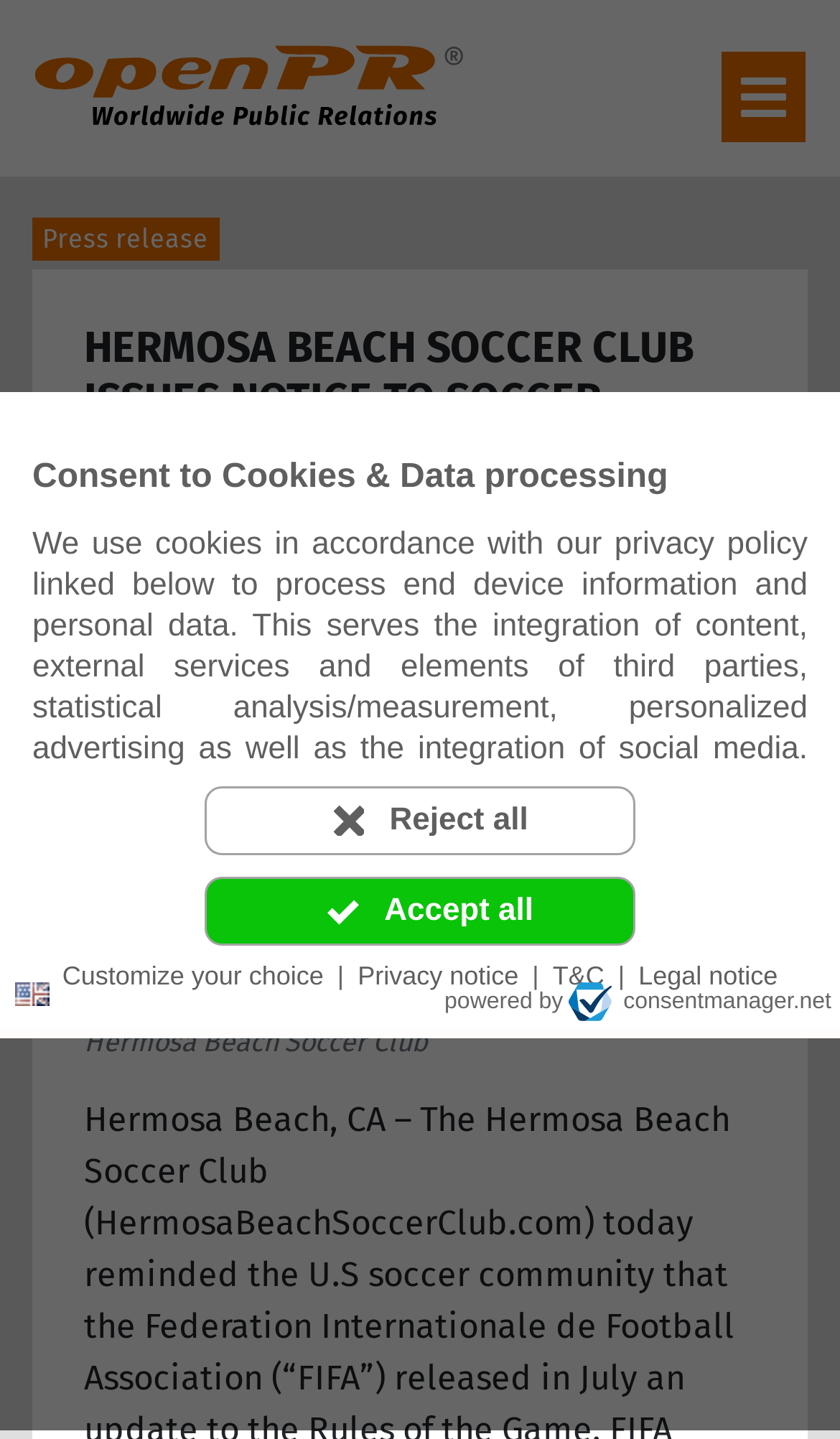Could you locate the bounding box coordinates for the section that should be clicked to accomplish this task: "Go to Sports category".

[0.482, 0.382, 0.579, 0.404]